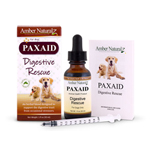What is the purpose of the dosing syringe?
Give a single word or phrase answer based on the content of the image.

Easy administration